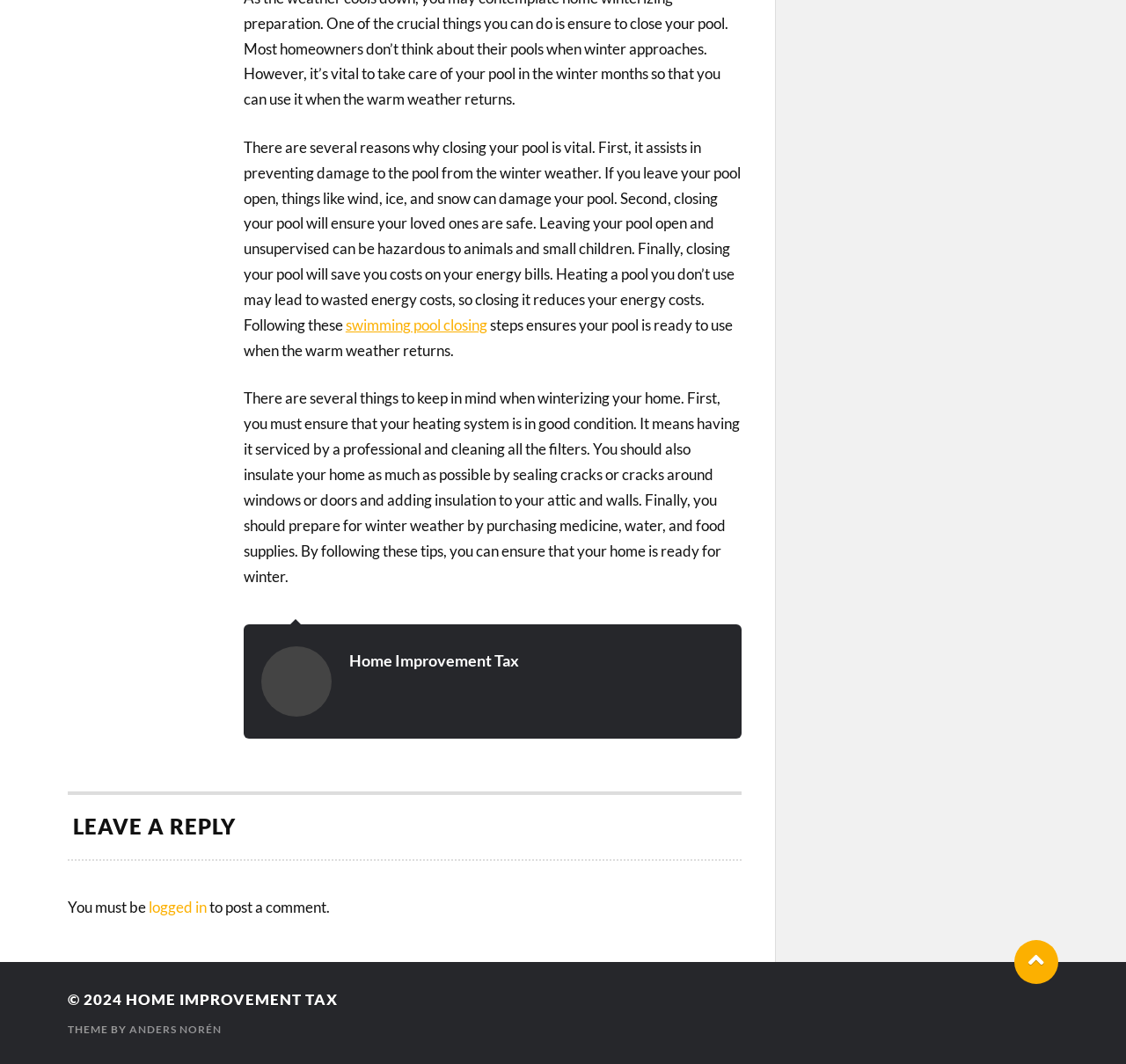What is the purpose of winterizing a home?
Using the details shown in the screenshot, provide a comprehensive answer to the question.

According to the webpage, winterizing a home involves ensuring the heating system is in good condition, insulating the home, and preparing for winter weather, ultimately to ensure the home is ready for winter.